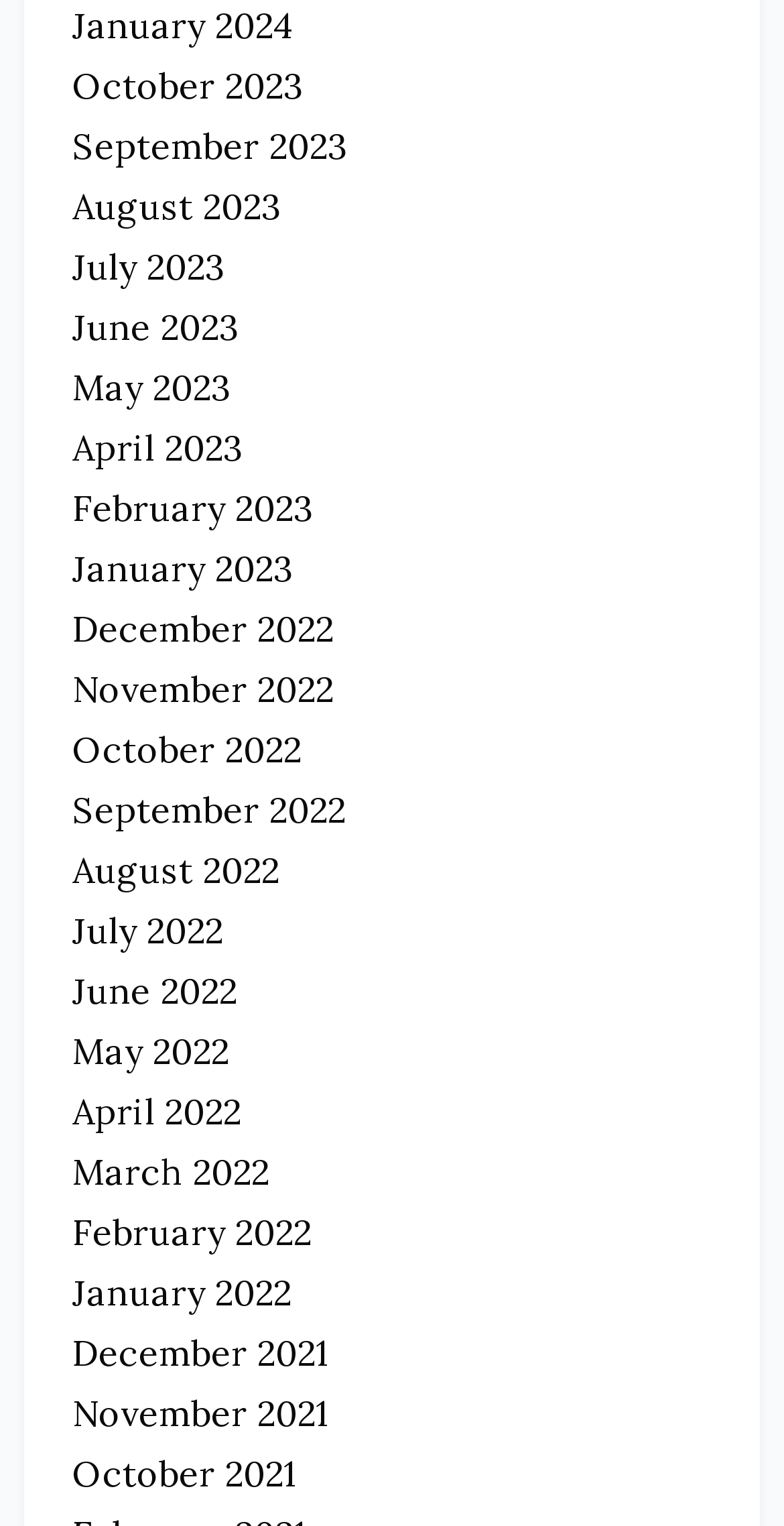Give a short answer to this question using one word or a phrase:
How many links are there in total?

24